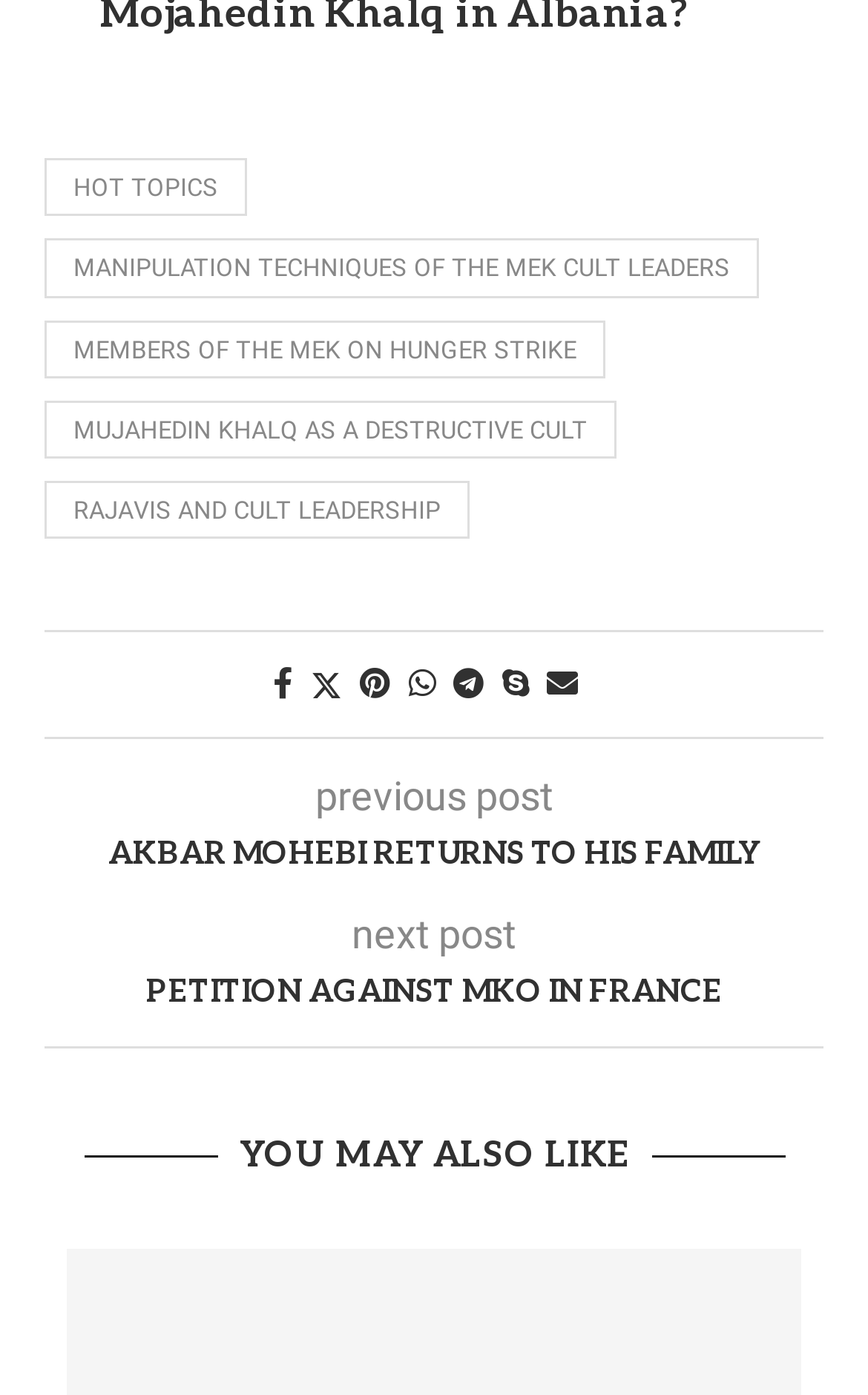Please provide the bounding box coordinates for the element that needs to be clicked to perform the following instruction: "Share on Facebook". The coordinates should be given as four float numbers between 0 and 1, i.e., [left, top, right, bottom].

[0.314, 0.477, 0.337, 0.503]